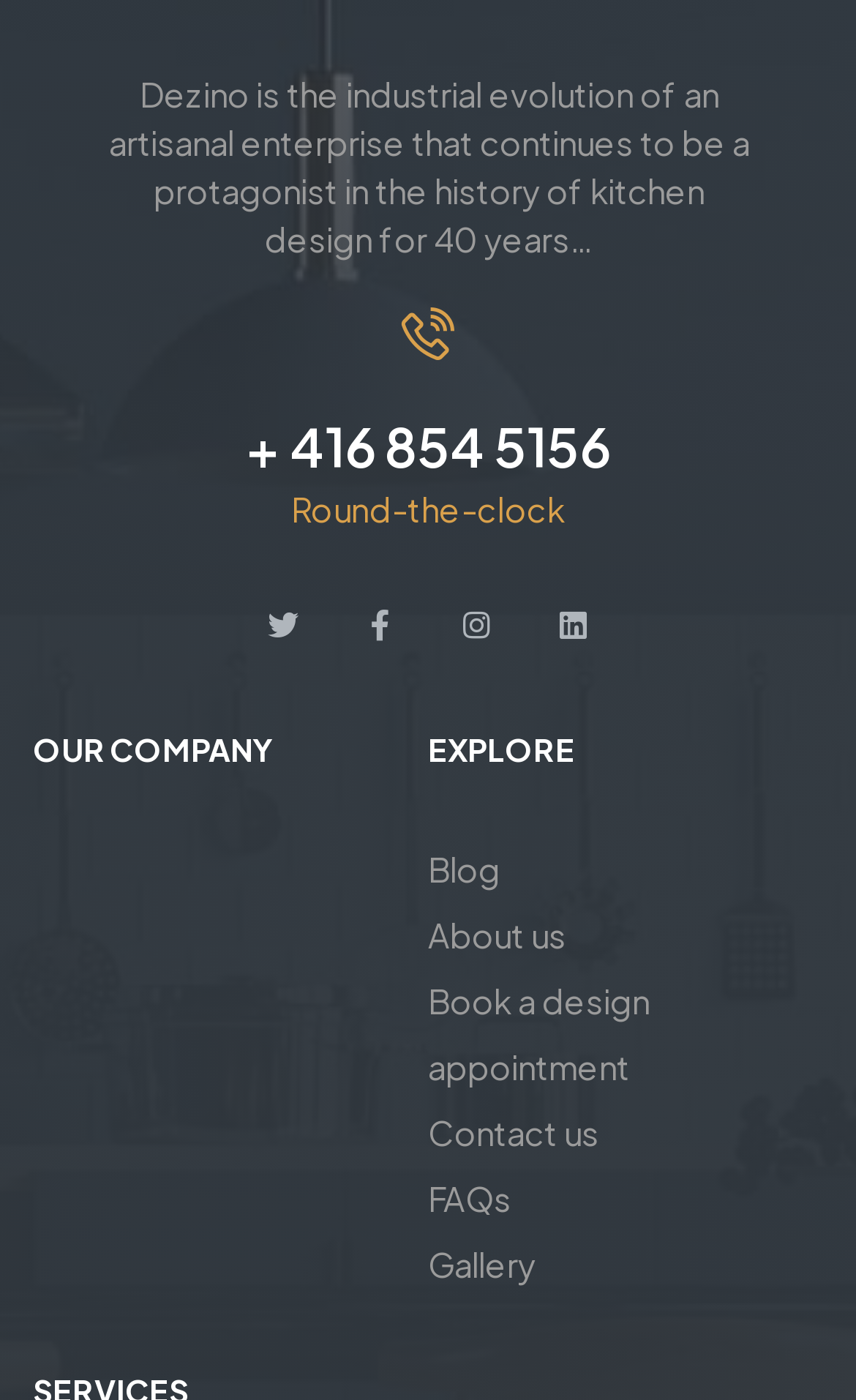What social media platforms are available?
Please give a detailed and elaborate answer to the question.

The social media platforms are mentioned in the link elements with the text 'Twitter ', 'Facebook-f ', 'Instagram ', and 'Linkedin '.